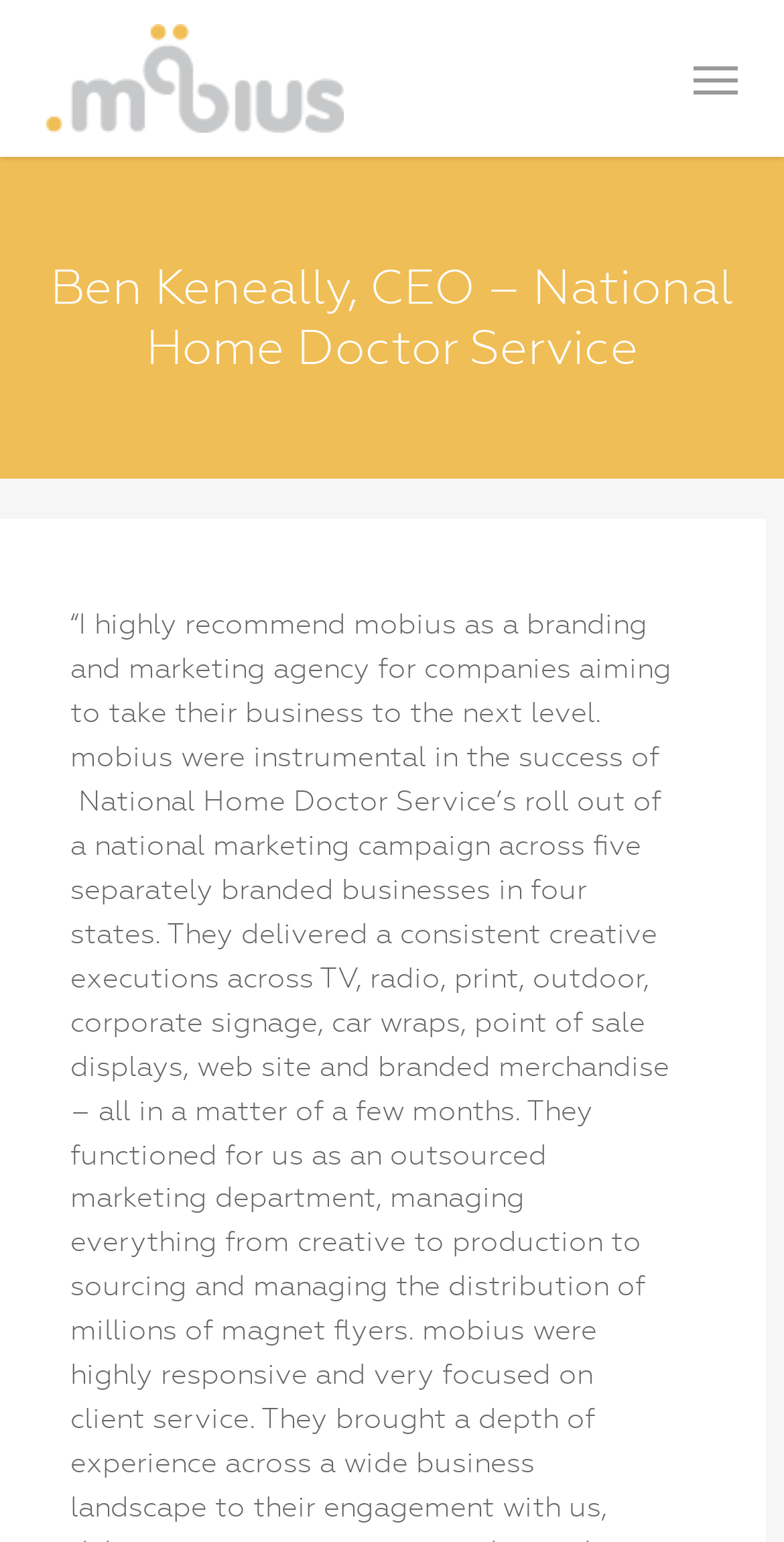Find and extract the text of the primary heading on the webpage.

Ben Keneally, CEO – National Home Doctor Service